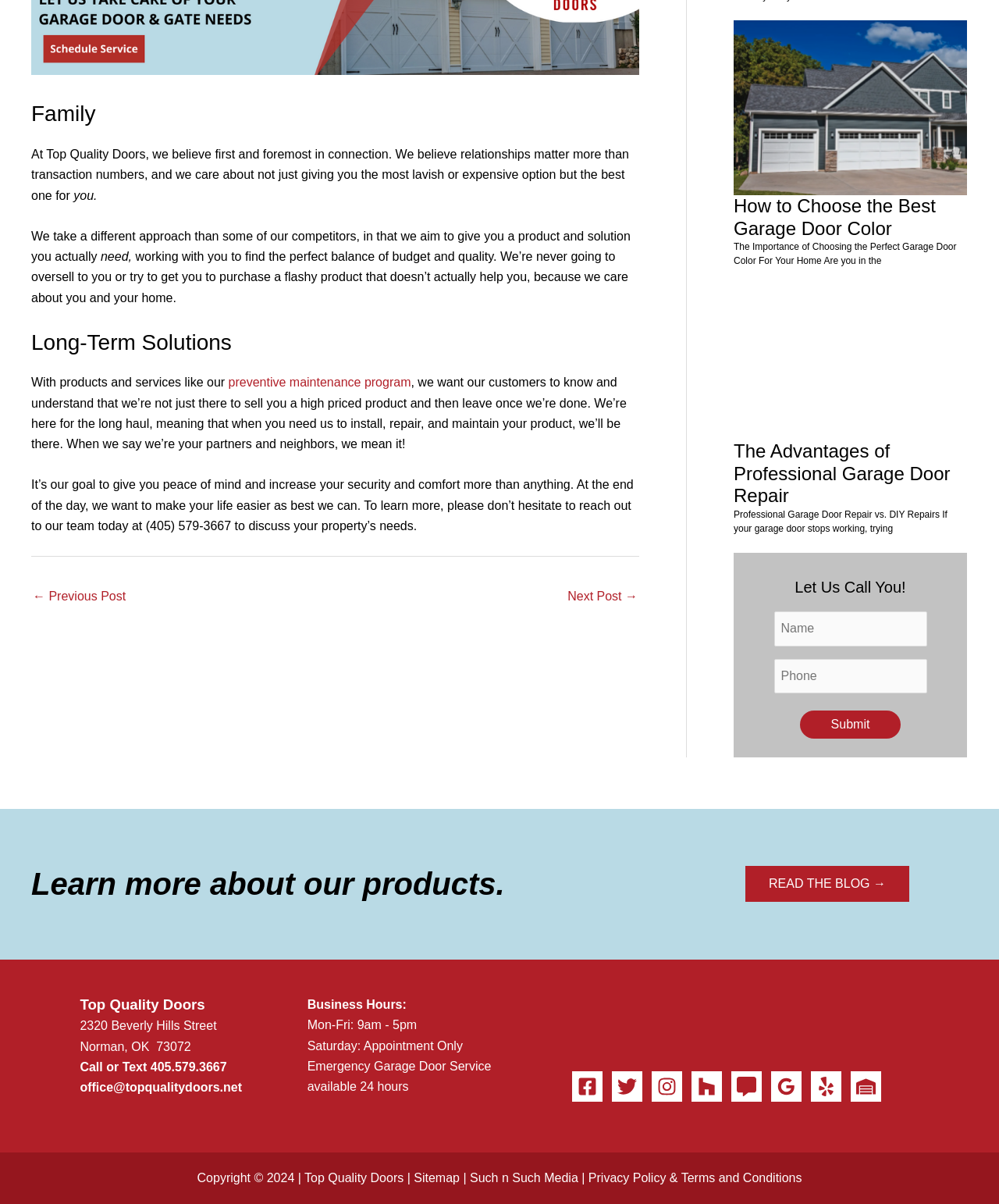What is the purpose of the preventive maintenance program?
Using the image provided, answer with just one word or phrase.

To help customers